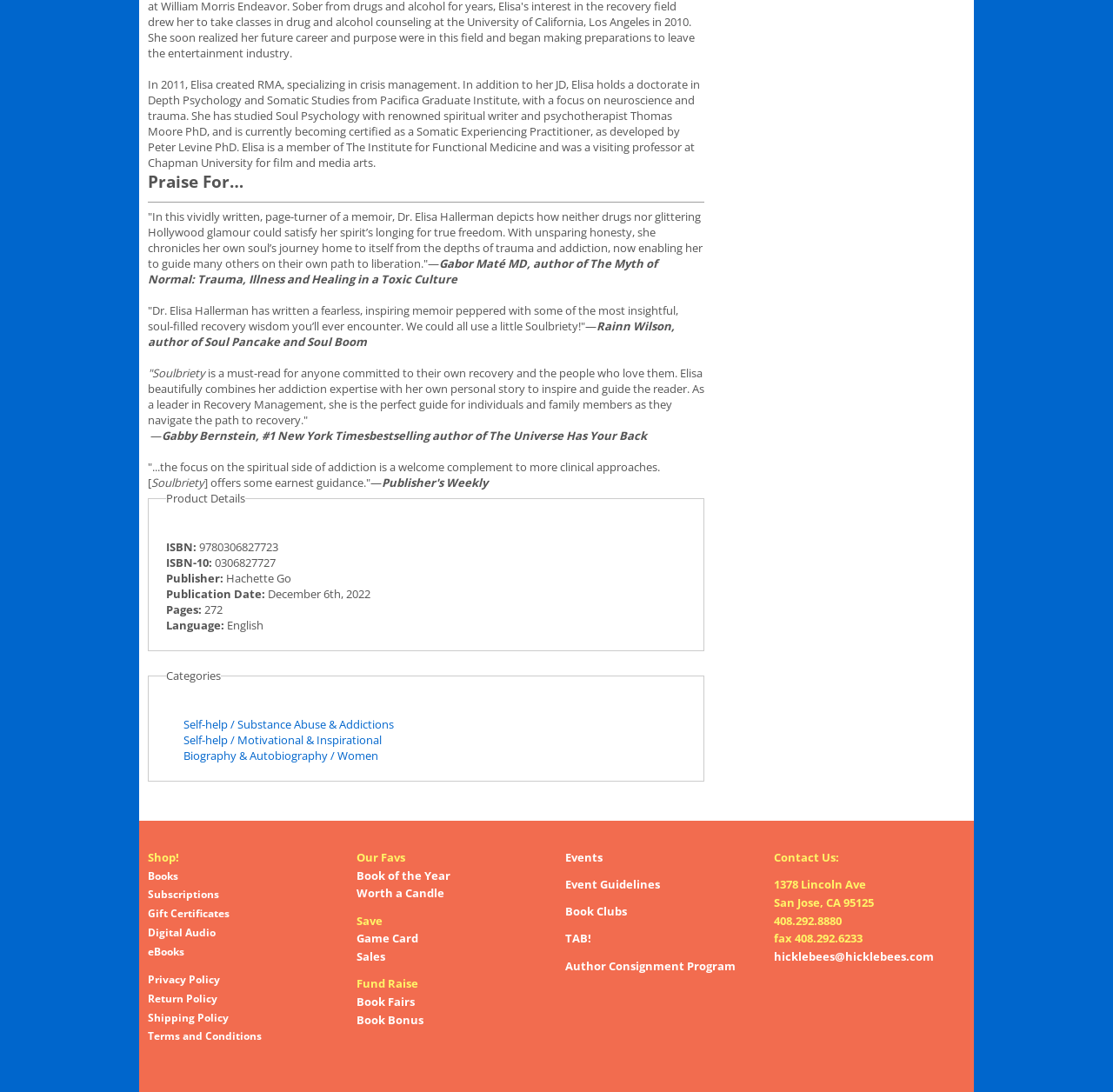Identify the bounding box for the described UI element. Provide the coordinates in (top-left x, top-left y, bottom-right x, bottom-right y) format with values ranging from 0 to 1: TAB!

[0.508, 0.852, 0.531, 0.867]